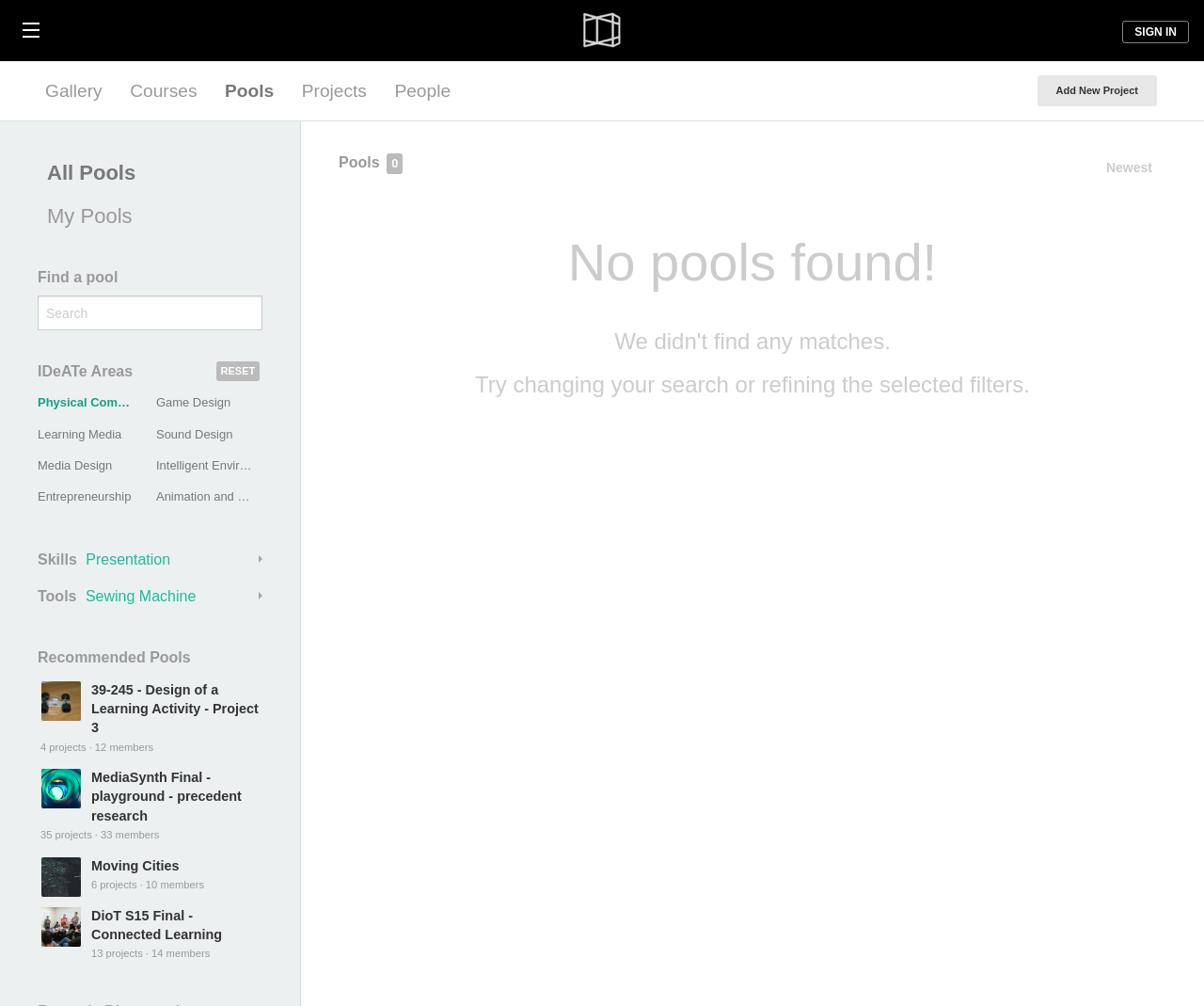Determine the bounding box coordinates of the area to click in order to meet this instruction: "View all pools".

[0.031, 0.153, 0.209, 0.192]